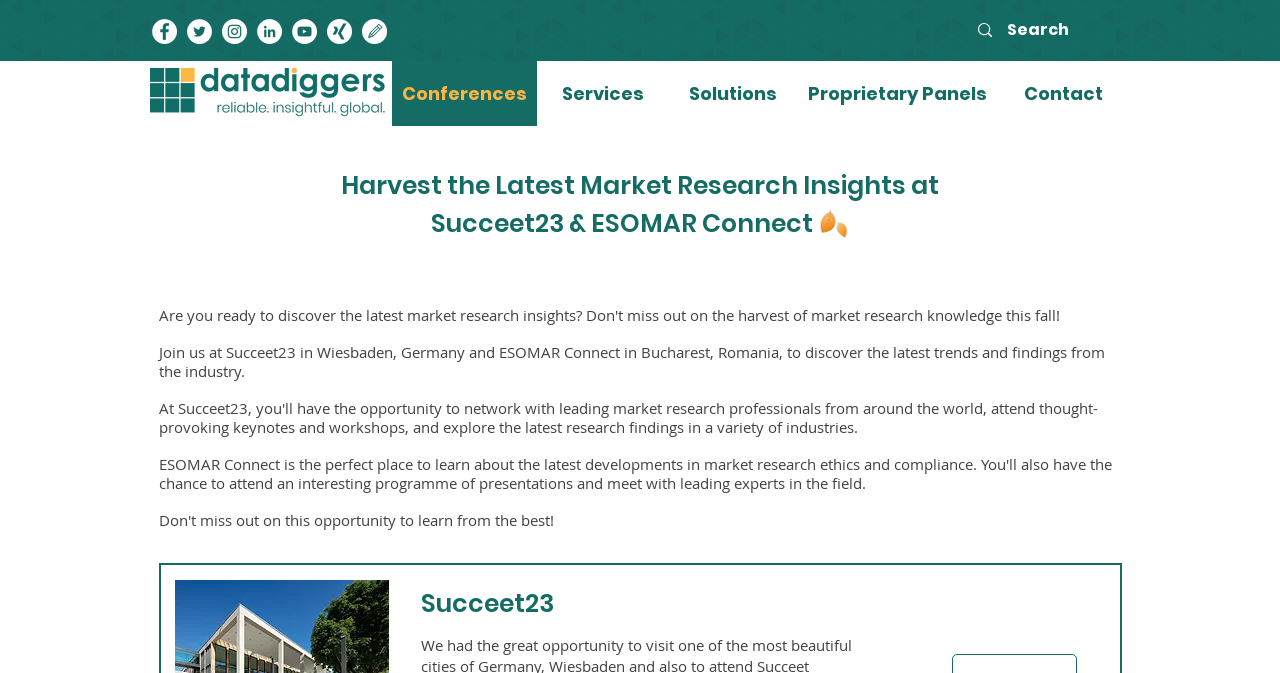Specify the bounding box coordinates of the area that needs to be clicked to achieve the following instruction: "Contact DataDiggers".

[0.778, 0.091, 0.884, 0.187]